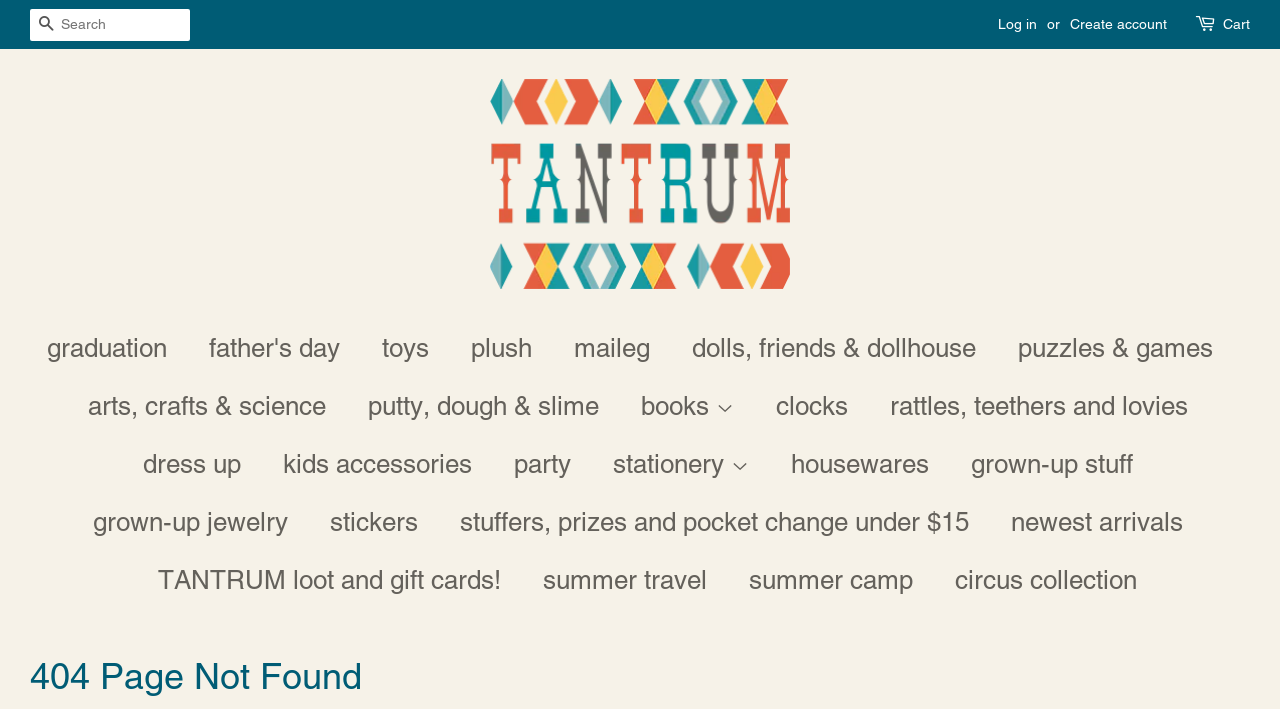What types of products are sold on this website?
Please provide a comprehensive answer based on the contents of the image.

The types of products sold on this website can be inferred from the links and categories listed on the webpage, such as 'toys', 'plush', 'puzzles & games', 'arts, crafts & science', etc. These categories suggest that the website sells a variety of products related to toys, games, and creative activities.